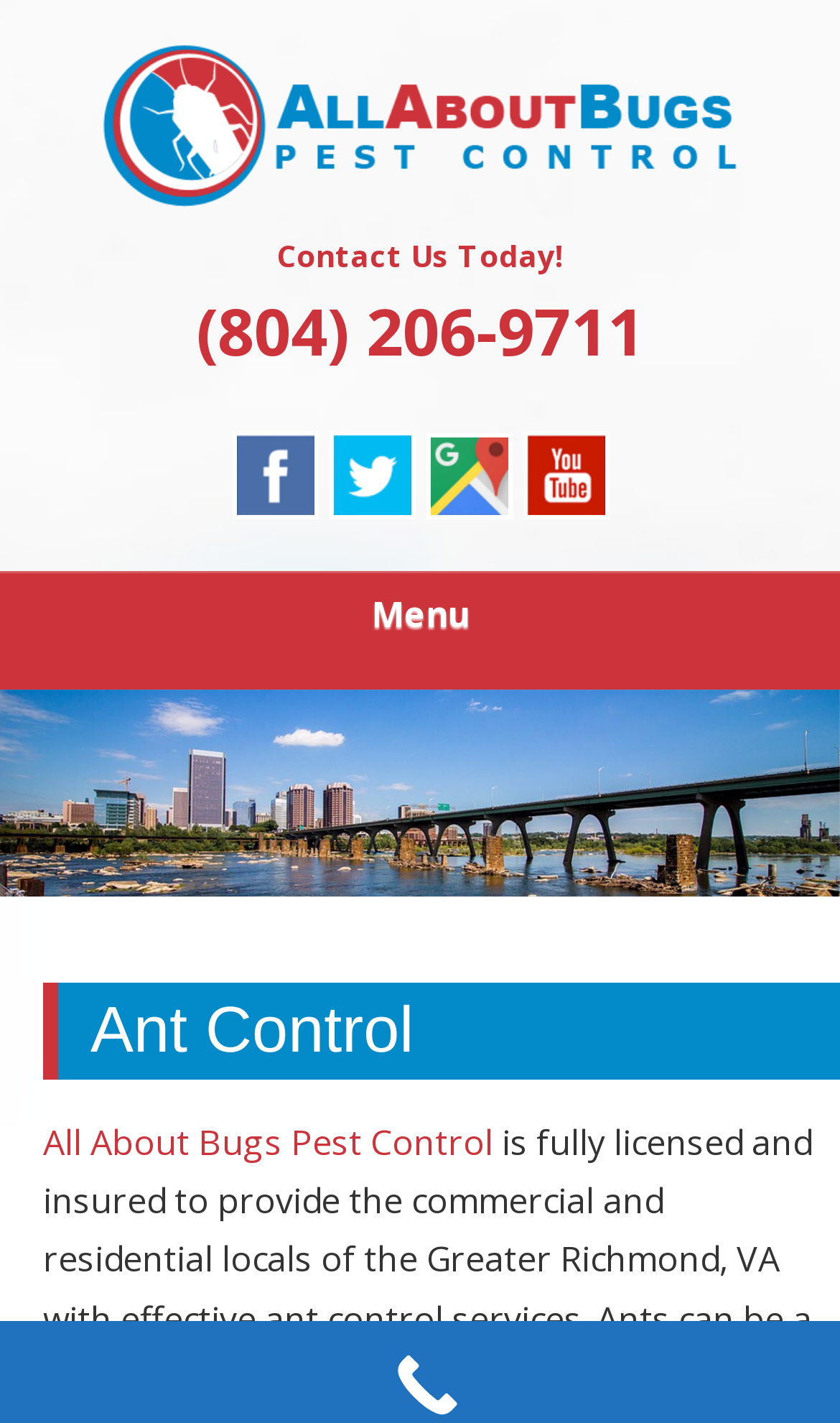What is the phone number to contact?
Please answer the question as detailed as possible.

The phone number can be found in the top-right corner of the webpage, below the 'Contact Us Today!' text. It is written in a smaller font size and is likely a clickable link to make a call or send a message.